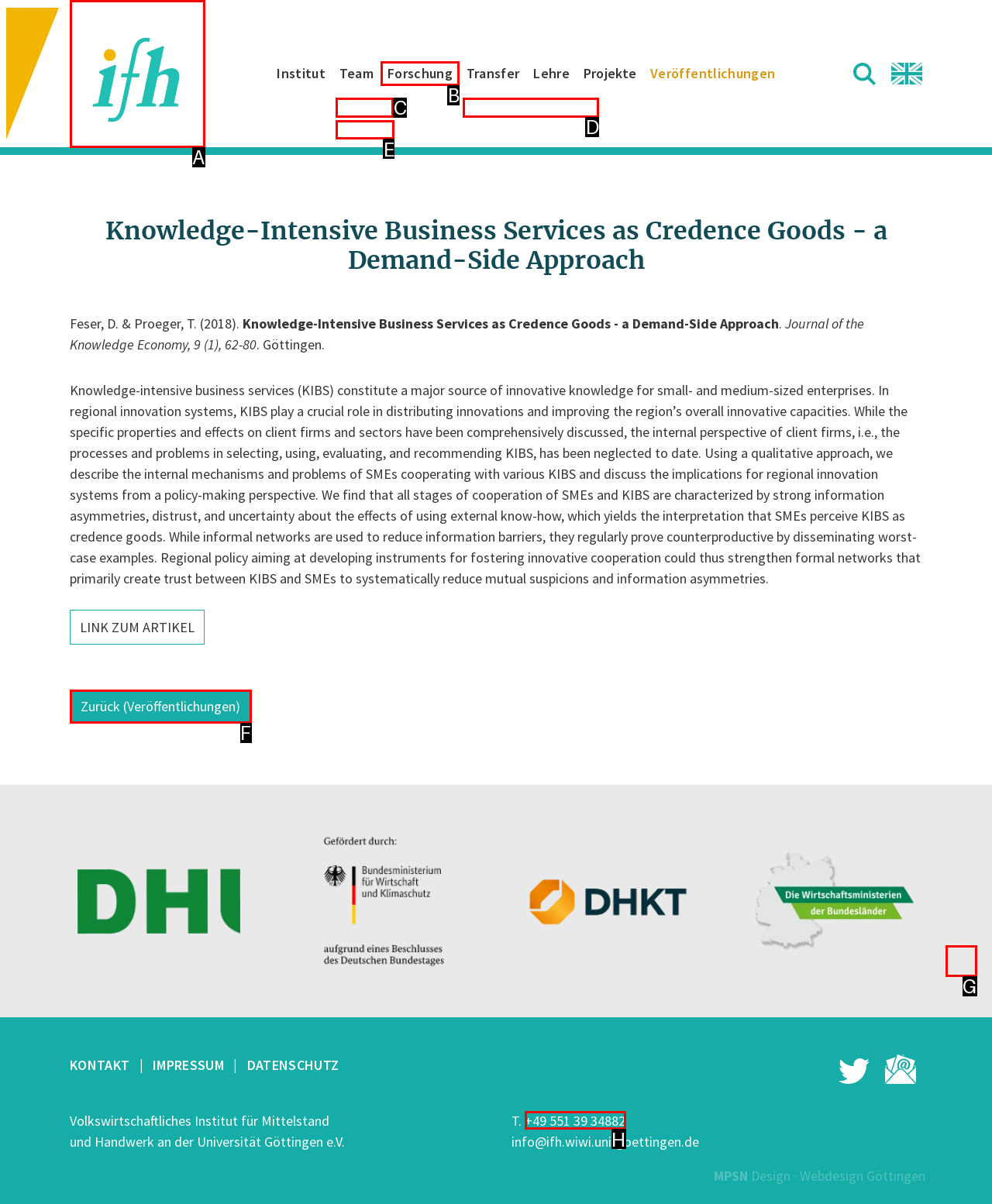Identify the letter of the UI element that corresponds to: +49 551 39 34882
Respond with the letter of the option directly.

H